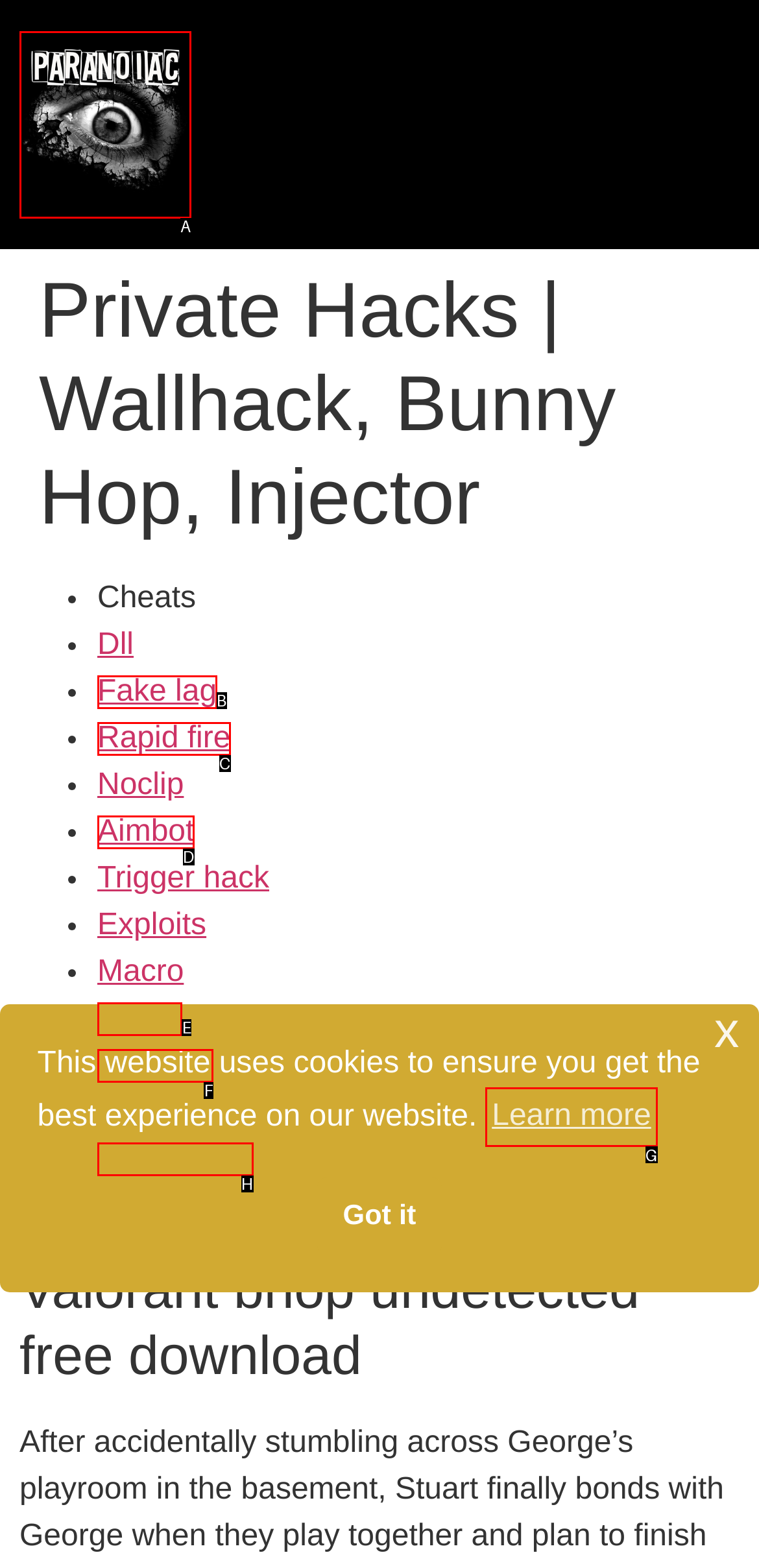From the provided choices, determine which option matches the description: Fake lag. Respond with the letter of the correct choice directly.

B